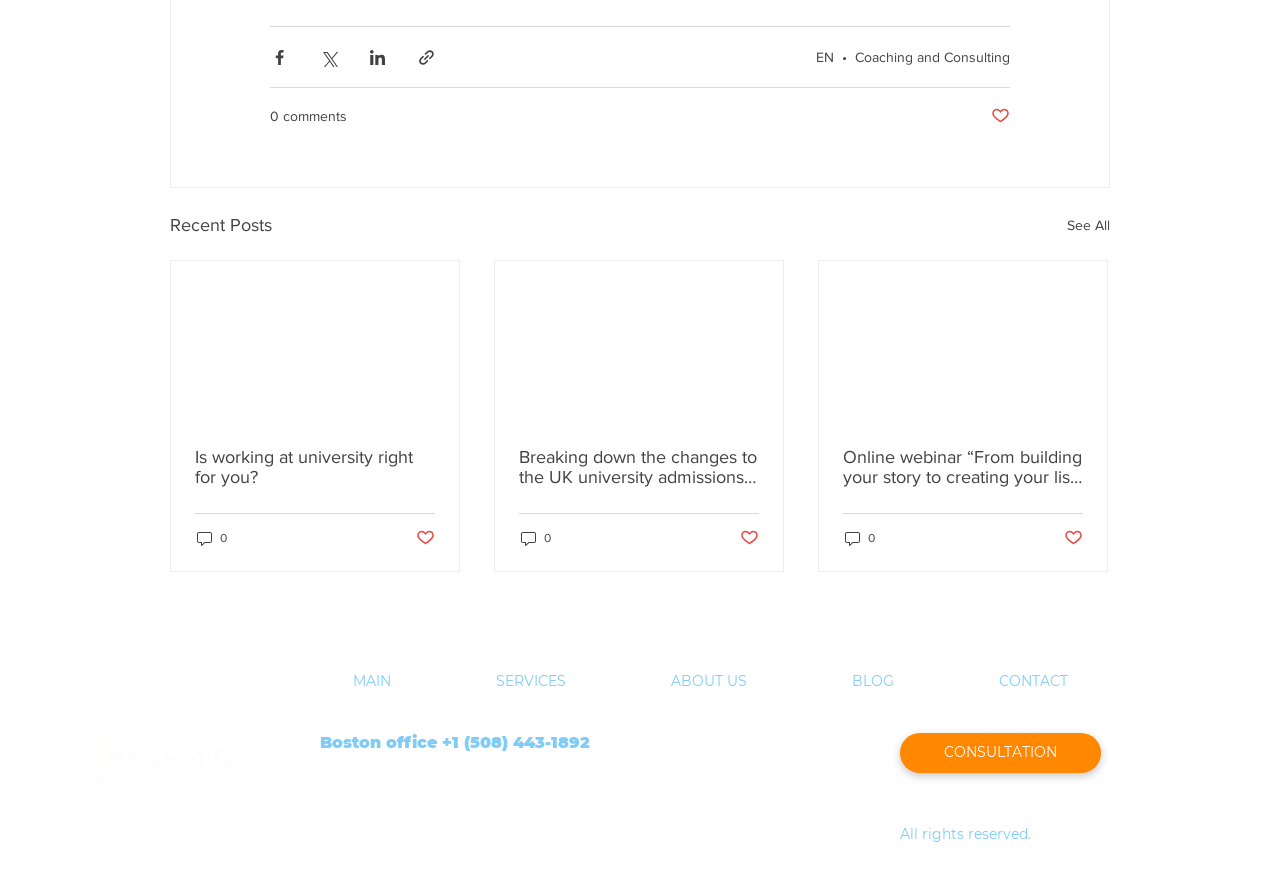Please identify the bounding box coordinates of the element that needs to be clicked to execute the following command: "View recent posts". Provide the bounding box using four float numbers between 0 and 1, formatted as [left, top, right, bottom].

[0.133, 0.236, 0.212, 0.269]